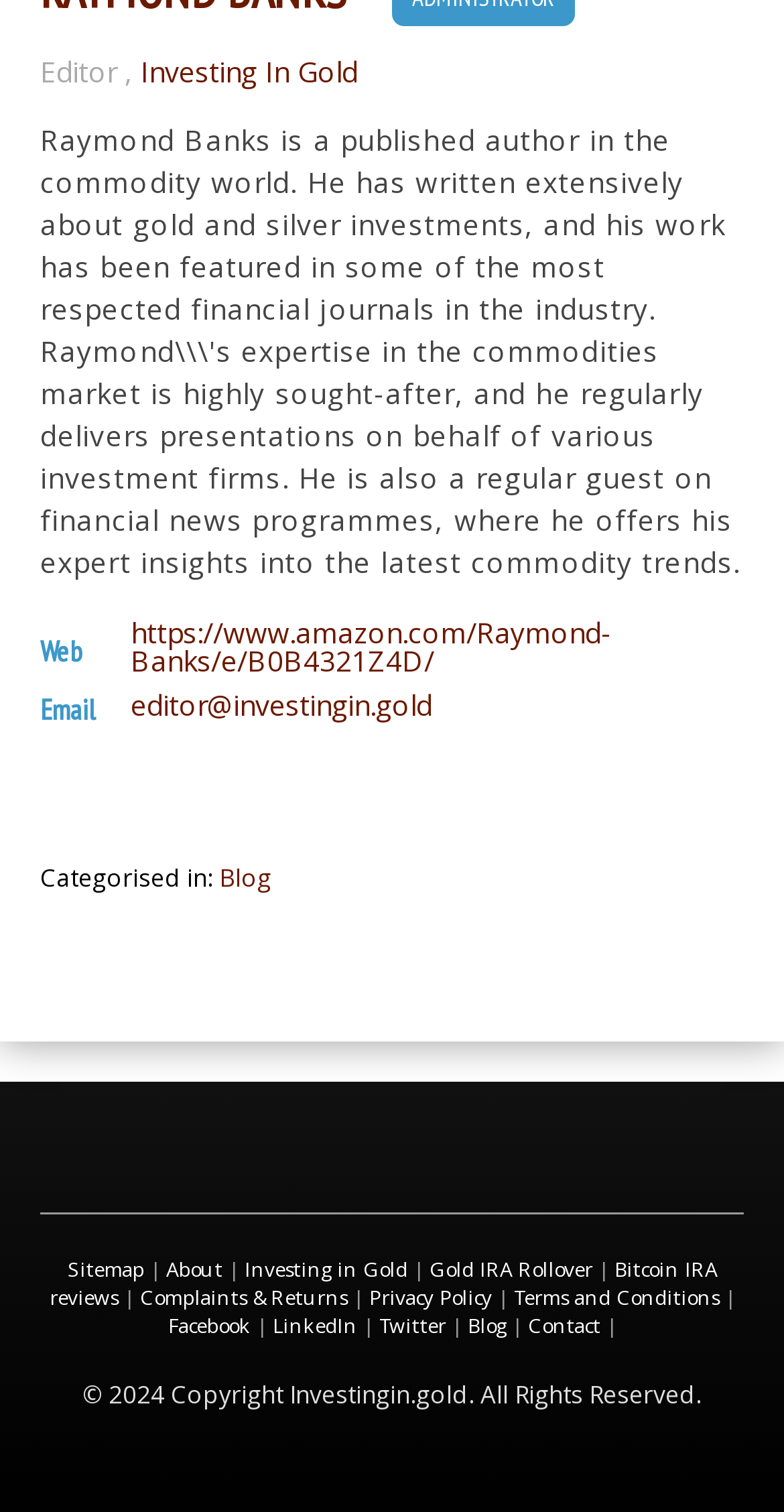What is the name of the editor?
Please give a detailed and elaborate answer to the question.

The webpage does not explicitly mention the name of the editor. Although it has a 'Editor' static text, it is not followed by a specific name.